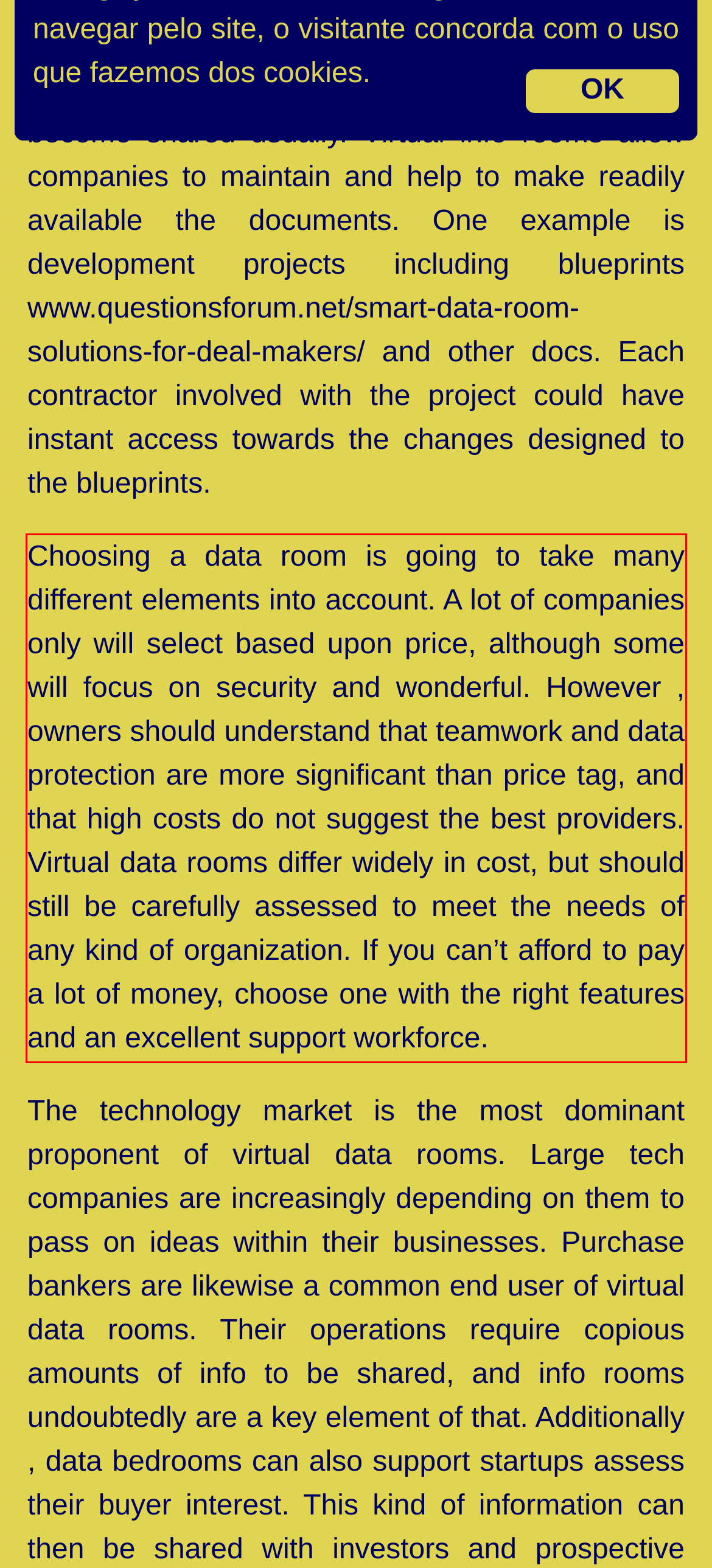Within the screenshot of the webpage, there is a red rectangle. Please recognize and generate the text content inside this red bounding box.

Choosing a data room is going to take many different elements into account. A lot of companies only will select based upon price, although some will focus on security and wonderful. However , owners should understand that teamwork and data protection are more significant than price tag, and that high costs do not suggest the best providers. Virtual data rooms differ widely in cost, but should still be carefully assessed to meet the needs of any kind of organization. If you can’t afford to pay a lot of money, choose one with the right features and an excellent support workforce.